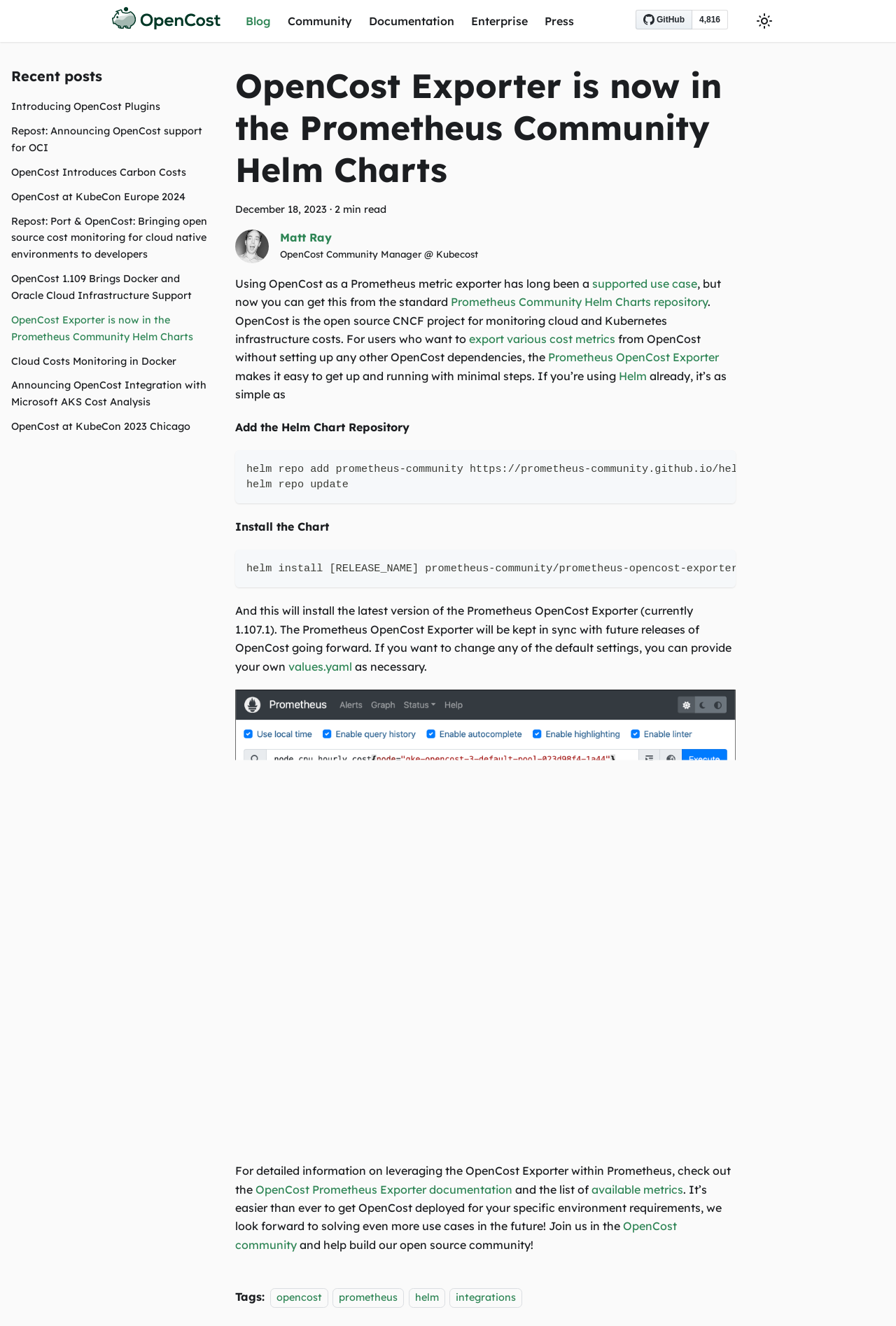Please specify the bounding box coordinates of the clickable section necessary to execute the following command: "Read the recent posts".

[0.012, 0.051, 0.114, 0.064]